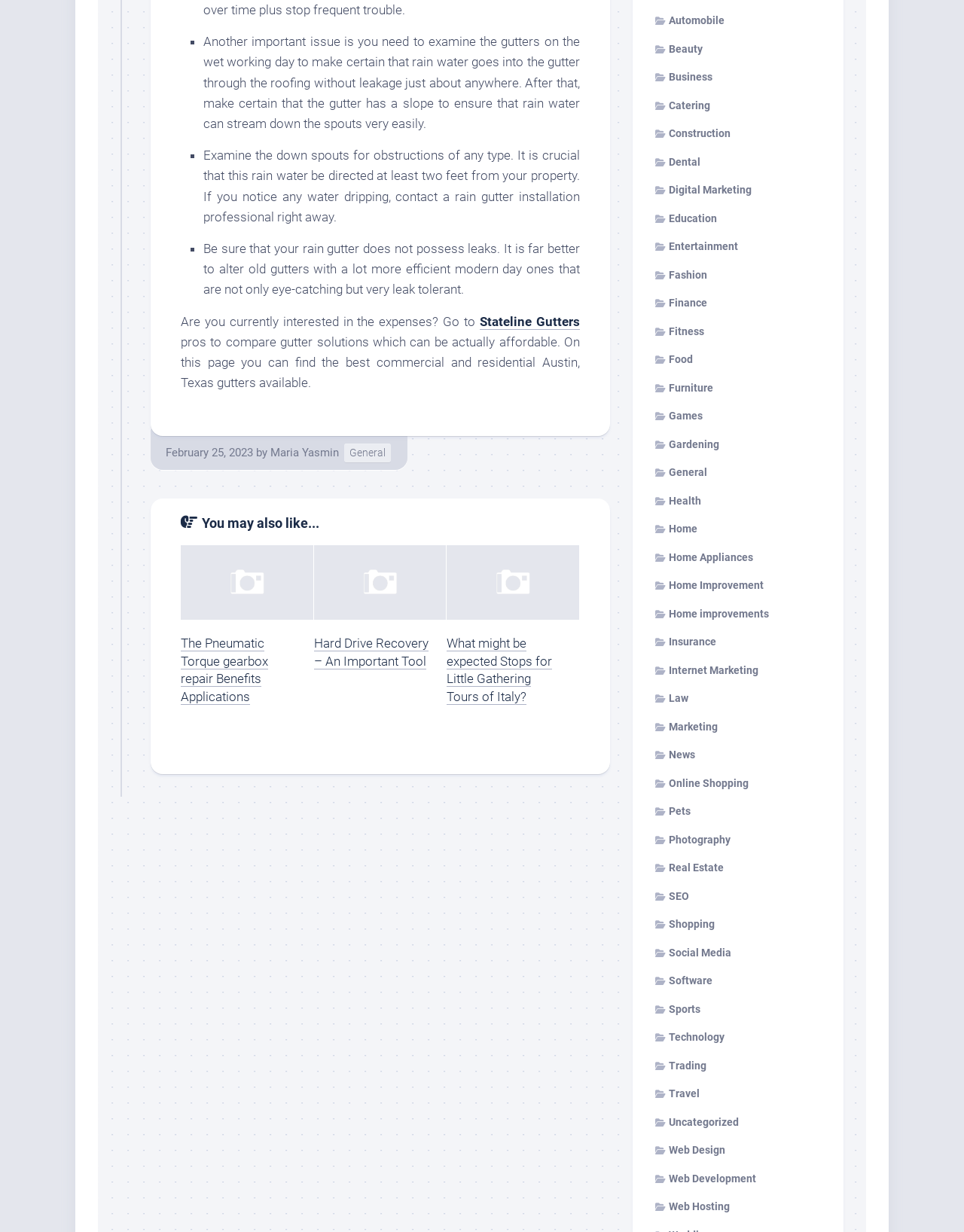Could you indicate the bounding box coordinates of the region to click in order to complete this instruction: "Check the post by 'Maria Yasmin'".

[0.28, 0.362, 0.352, 0.373]